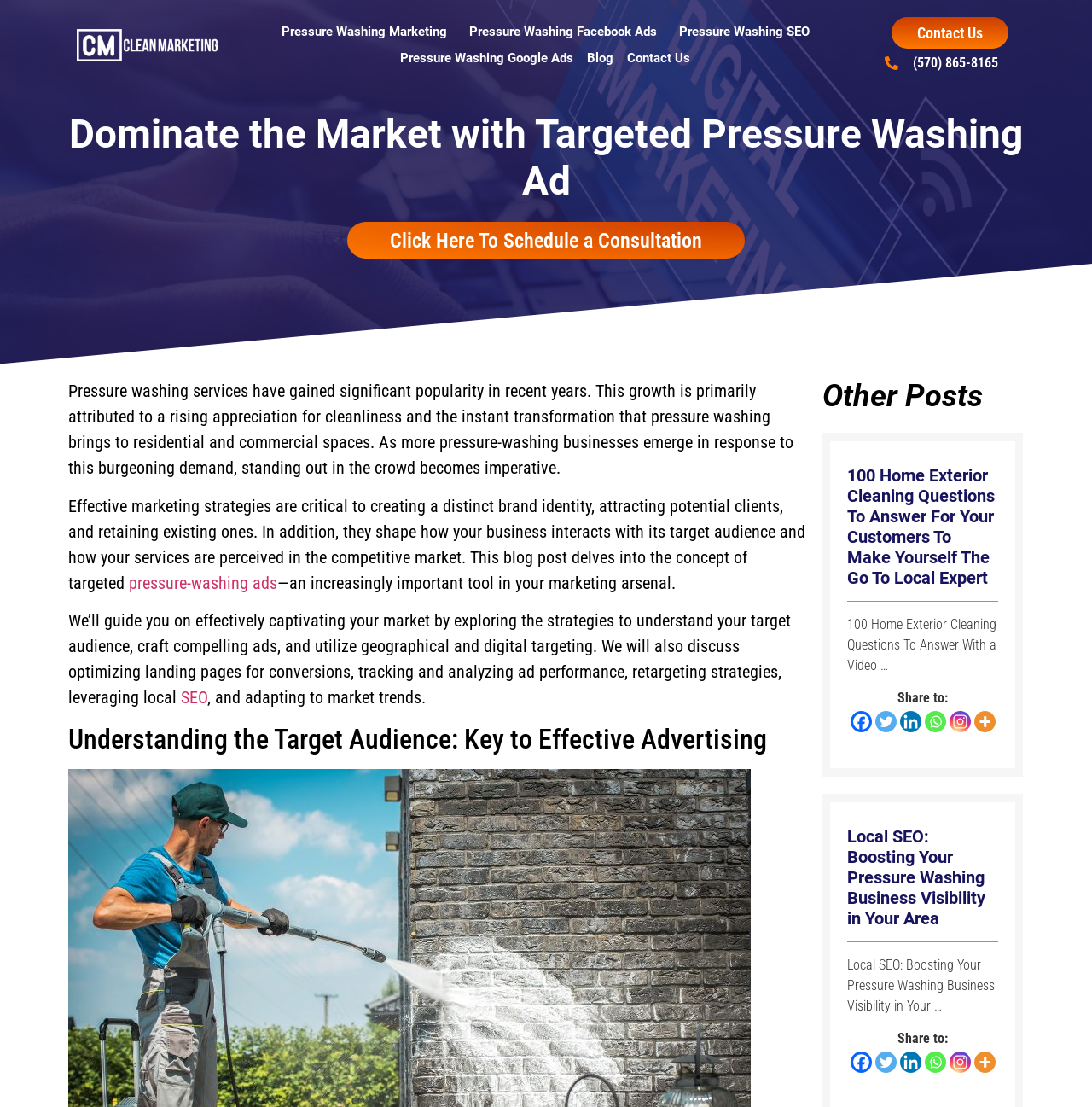What is the main topic of this webpage?
Based on the image, give a concise answer in the form of a single word or short phrase.

Pressure washing marketing